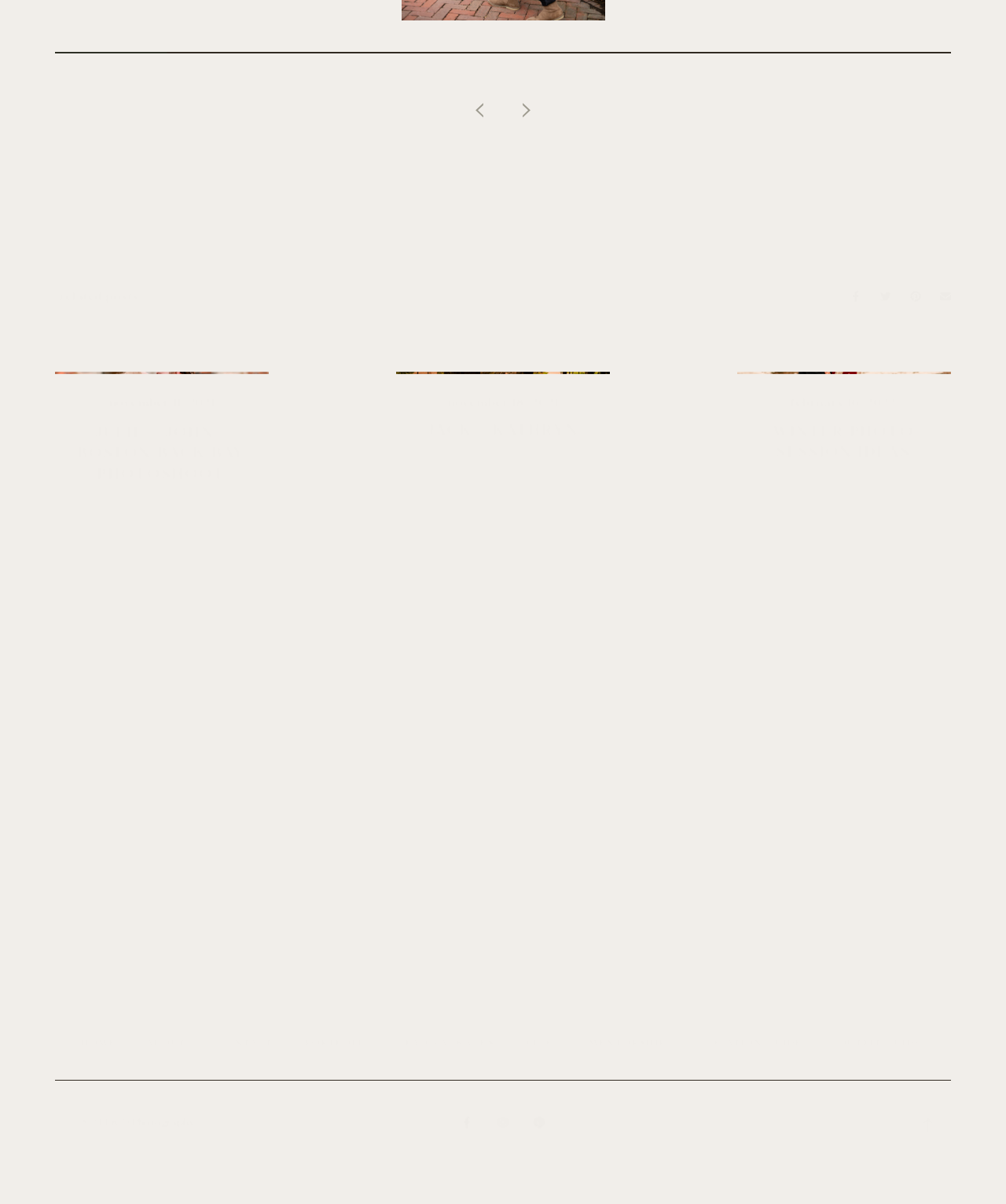Determine the bounding box coordinates for the area that needs to be clicked to fulfill this task: "Read 'WINTER PHOTO SESSION IDEAS'". The coordinates must be given as four float numbers between 0 and 1, i.e., [left, top, right, bottom].

[0.743, 0.526, 0.934, 0.56]